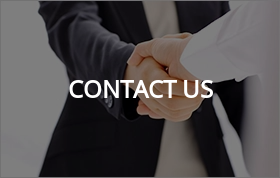Describe all the important aspects and features visible in the image.

The image features a close-up of two hands shaking, symbolizing partnership and communication. Overlaying this visual is a bold, prominent text that reads "CONTACT US," inviting viewers to engage and reach out. The professional context is emphasized through the formal attire of the individuals, suggesting a business or corporate environment. This image conveys a sense of trust and collaboration, making it an effective representation for a company’s contact information section.